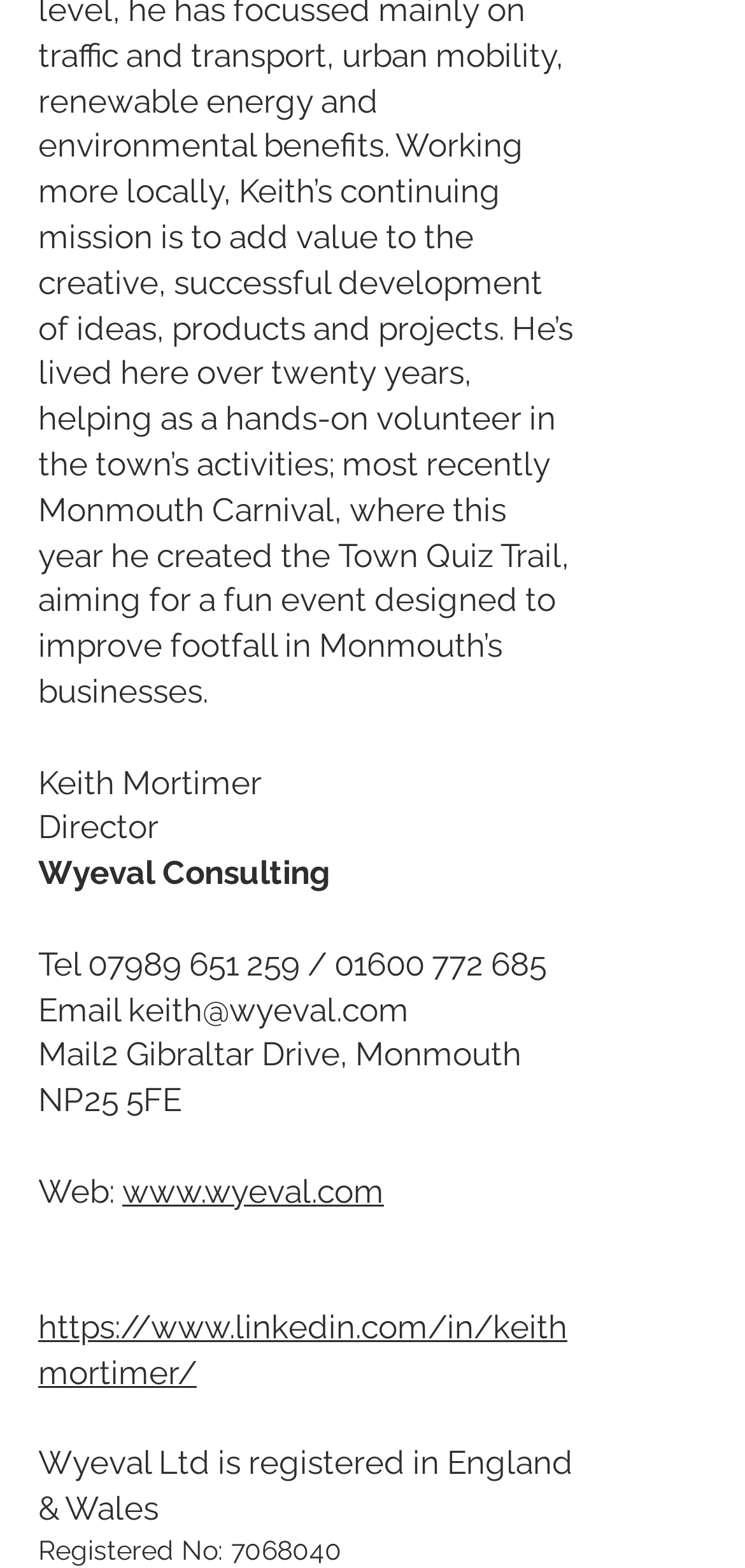What is the company name?
Can you give a detailed and elaborate answer to the question?

The company name can be found in the third StaticText element, which has the text 'Wyeval Consulting'.